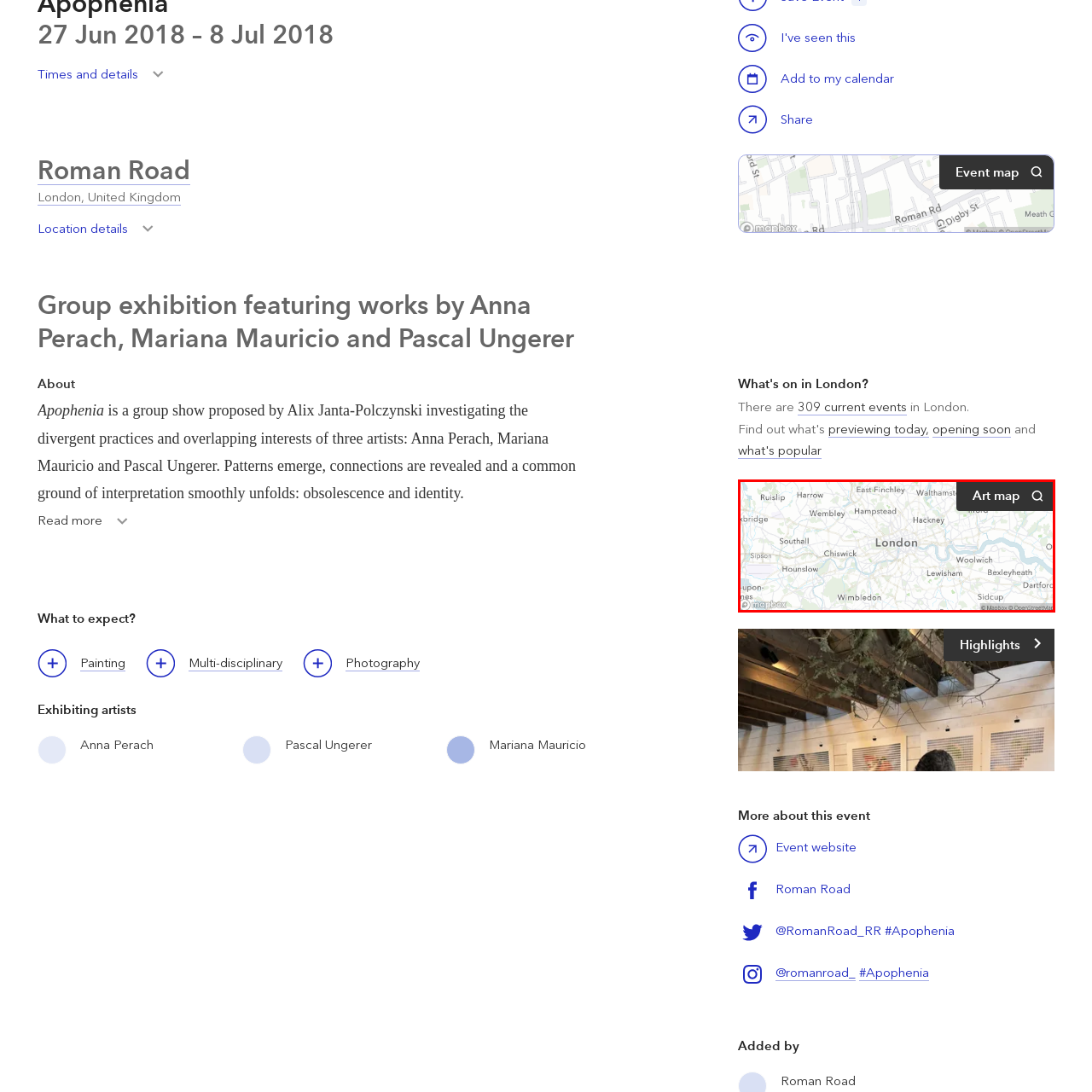Offer a thorough and descriptive summary of the image captured in the red bounding box.

The image displays a detailed map of London, designed for art enthusiasts exploring the city. It highlights various locations relevant to current art exhibitions, events, and galleries, making it a useful resource for those interested in the local art scene. The map is part of the "Location map" section, which is intended to assist users in navigating through various artistic attractions in London. Additionally, options for viewing highlights and current events can be found alongside the map, enhancing the user's experience while planning their visit to art exhibitions like "Apophenia."